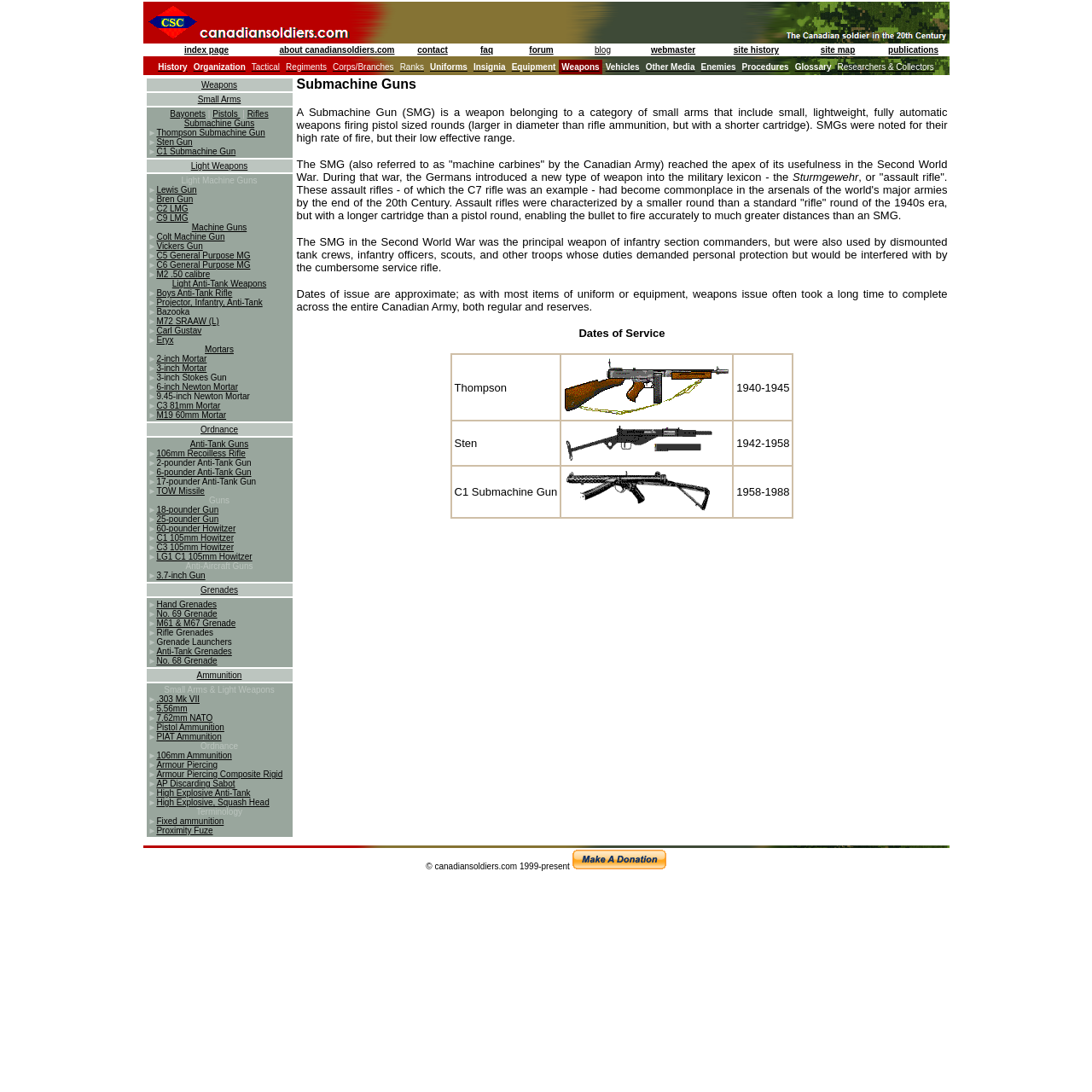Generate an in-depth caption that captures all aspects of the webpage.

The webpage is divided into several sections. At the top, there is a layout table that spans almost the entire width of the page, with a small margin on the left and right sides. Within this table, there are two rows. The first row contains a layout table cell that takes up the entire width, and inside this cell, there is an image.

Below the image, there is a layout table row that contains a layout table cell with a list of links, including "index page", "about canadiansoldiers.com", "contact", "faq", "forum", "blog", "webmaster", "site history", "site map", and "publications". These links are arranged horizontally, taking up almost the entire width of the page.

Below this list of links, there is another layout table row that contains a layout table cell with an image.

The main content of the webpage is located below these two rows. There is a layout table that spans almost the entire width of the page, with a small margin on the left and right sides. Within this table, there is a row that contains a layout table cell with a list of links, including "History", "Organization", "Tactical", "Regiments", "Corps/Branches", "Ranks", "Uniforms", "Insignia", "Equipment", "Weapons", "Vehicles", "Other Media", "Enemies", "Procedures", "Glossary", and "Researchers & Collectors". These links are arranged horizontally, taking up almost the entire width of the page.

At the bottom of the page, there is a layout table that spans about one-third of the width of the page, aligned to the left. Within this table, there is a row that contains a layout table cell with a table that has two rows. The first row has a link to "Weapons", and the second row has a link to "Small Arms".